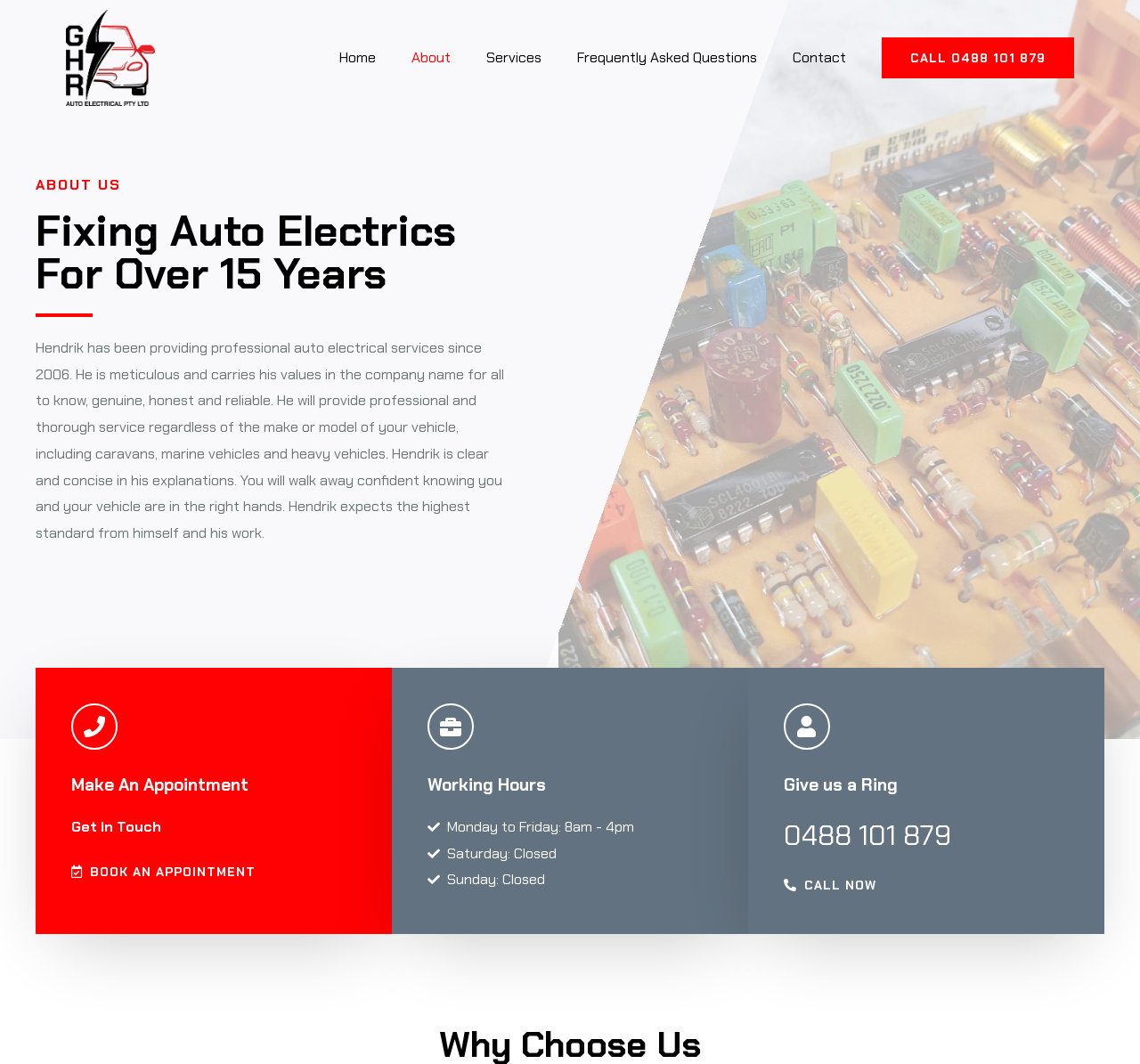Explain the webpage in detail, including its primary components.

This webpage is about G.H.R Auto Electrical, an auto electrical service provider. At the top, there are six navigation links: "Home", "About", "Services", "Frequently Asked Questions", "Contact", and a phone number "CALL 0488 101 879". 

Below the navigation links, there is a heading "ABOUT US" followed by a subheading "Fixing Auto Electrics For Over 15 Years". A paragraph of text describes Hendrik's professional auto electrical services, his values, and the types of vehicles he services. 

To the right of the paragraph, there is a section with a heading "Make An Appointment" and a link "BOOK AN APPOINTMENT" below it. 

Further down, there are two columns of information. The left column has a heading "Working Hours" with the business hours listed below. The right column has a heading "Give us a Ring" with a phone number "0488 101 879" and a "CALL NOW" link. 

At the very bottom of the page, there is a heading "Why Choose Us".